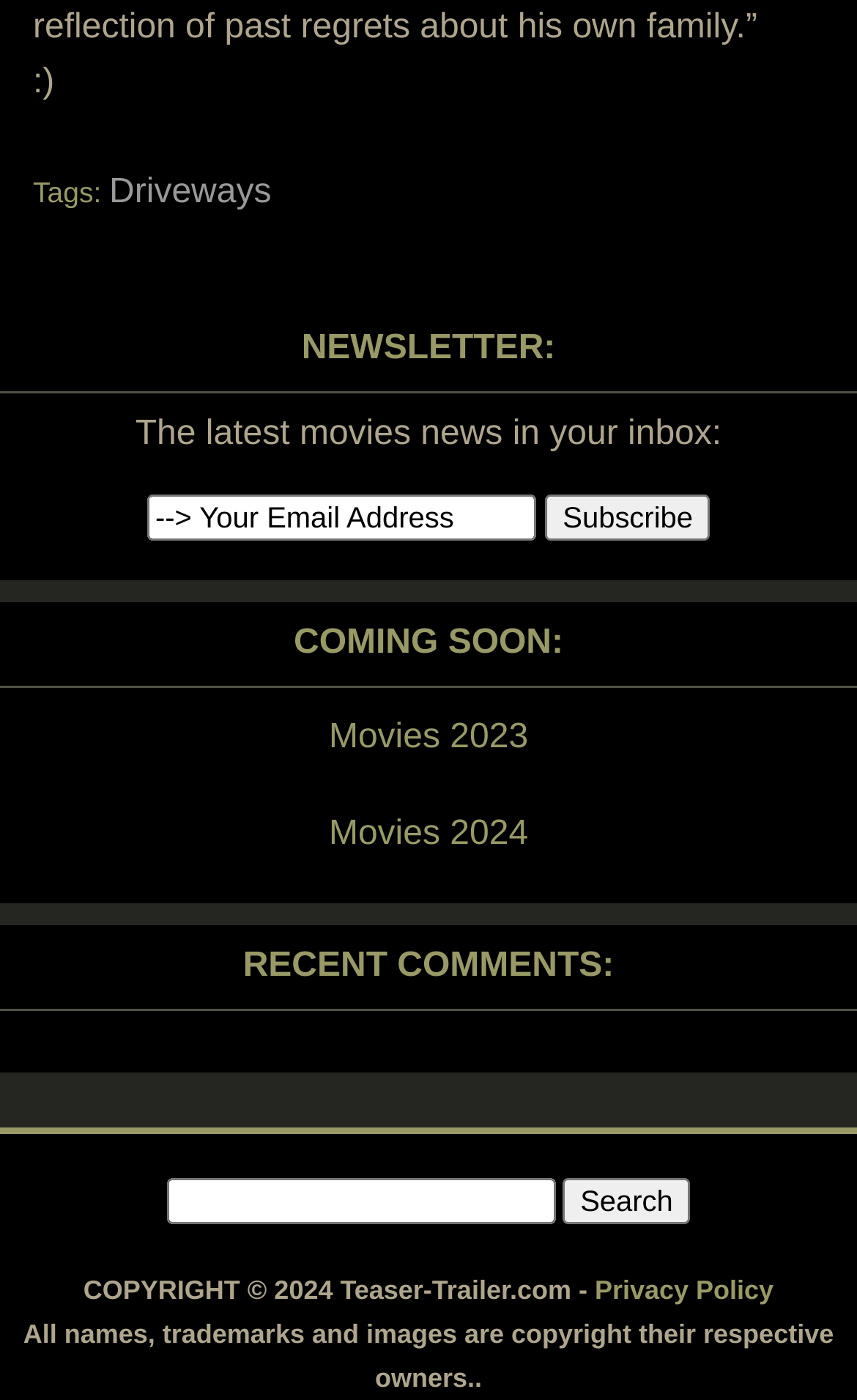What is the copyright year of the website?
Answer the question in as much detail as possible.

The copyright information at the bottom of the page states 'COPYRIGHT © 2024 Teaser-Trailer.com', indicating that the website's copyright is valid for the year 2024.